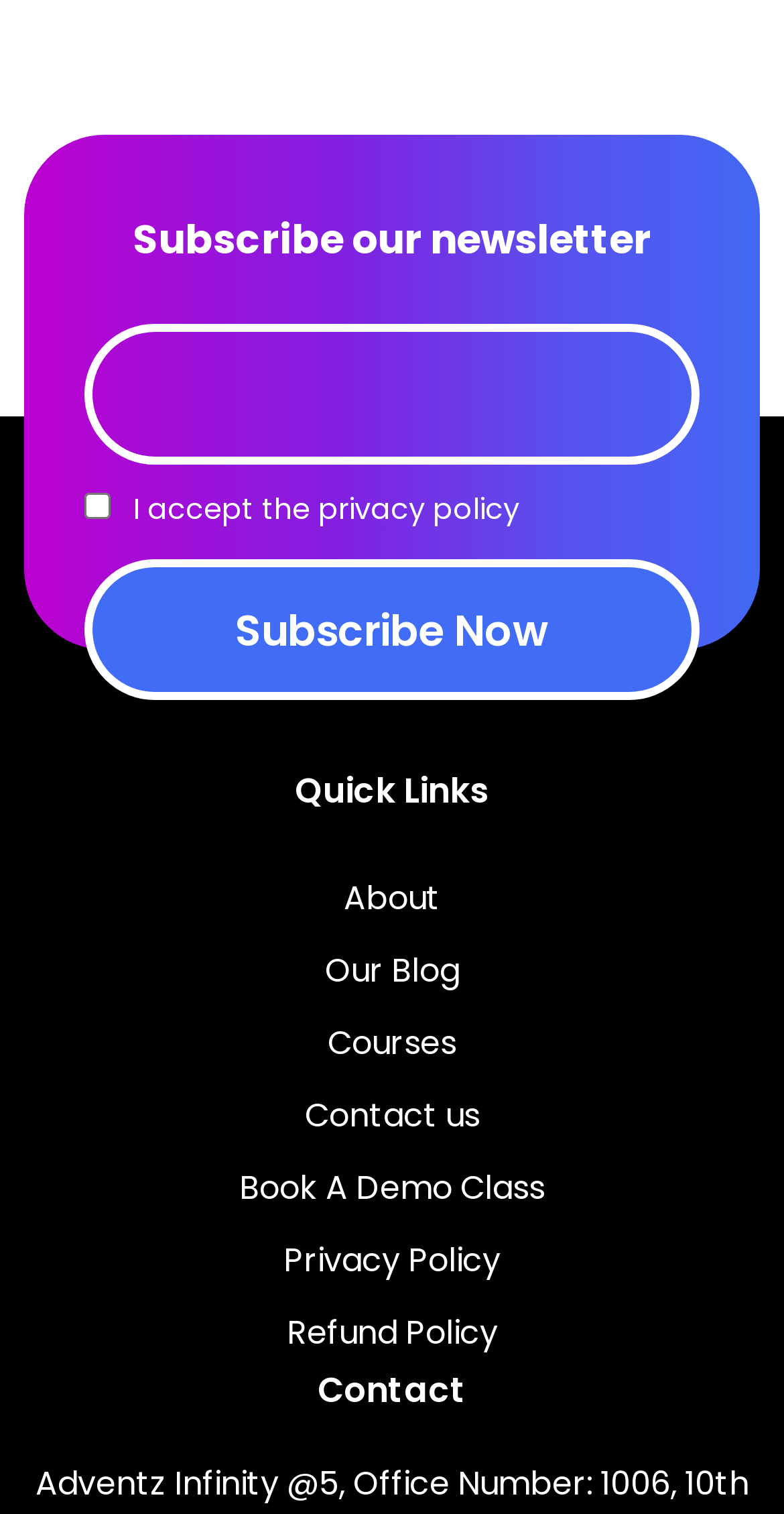Pinpoint the bounding box coordinates of the element to be clicked to execute the instruction: "Visit the About page".

[0.031, 0.573, 0.969, 0.613]